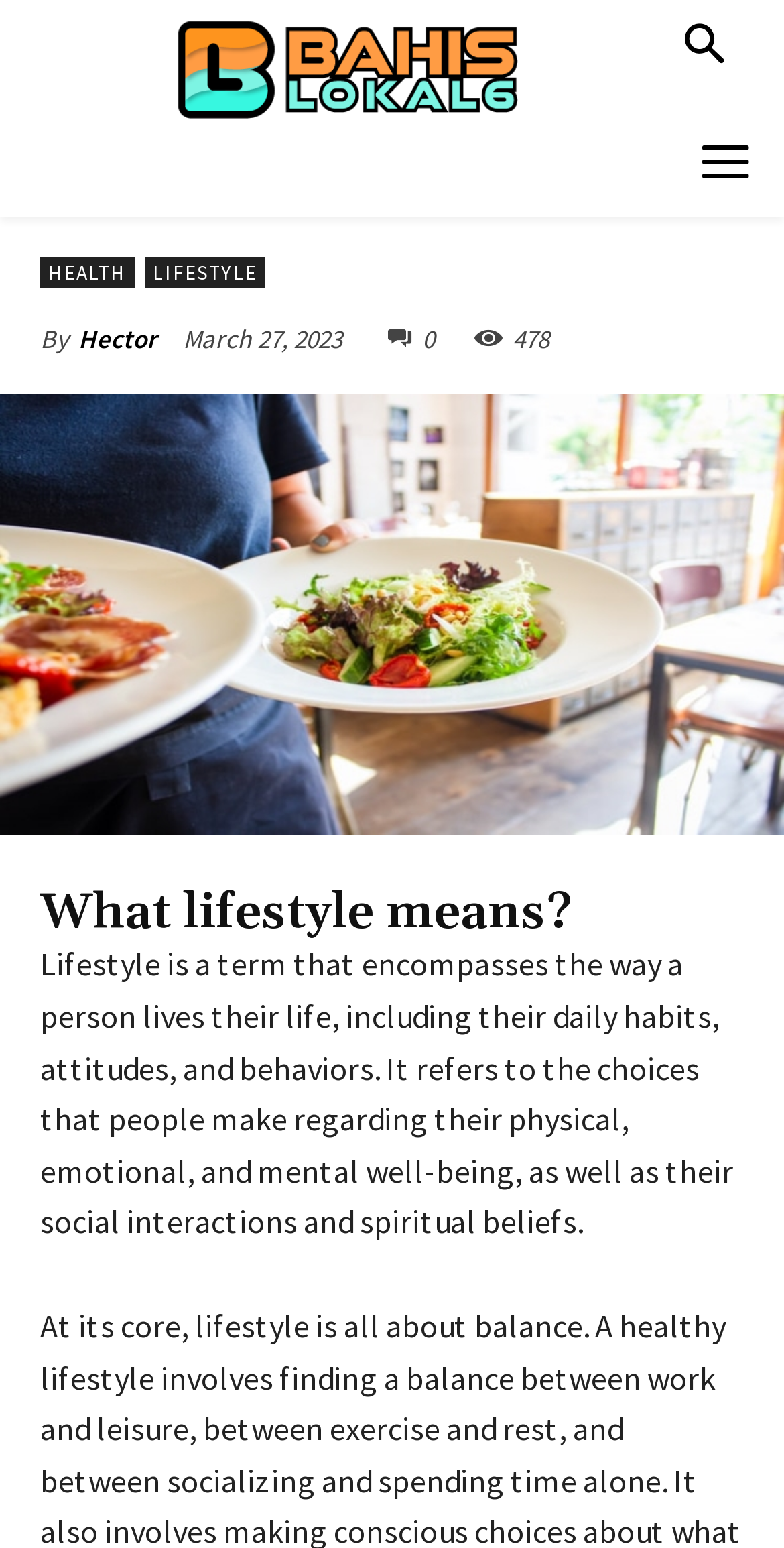Use the details in the image to answer the question thoroughly: 
What is the date of the article?

The date of the article can be found by looking at the time element which contains the static text 'March 27, 2023'.